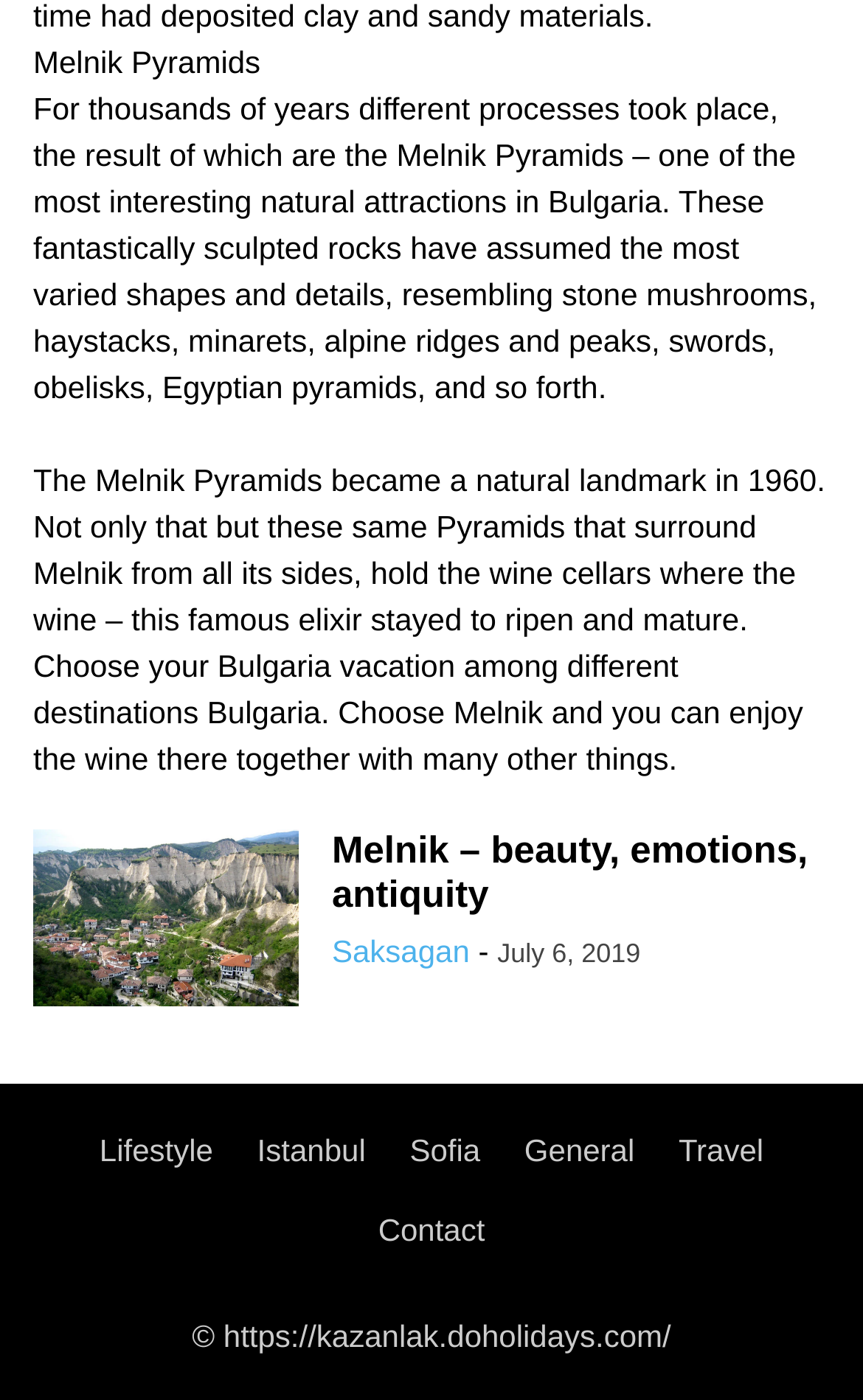Locate the bounding box coordinates of the element that needs to be clicked to carry out the instruction: "Read about the history of Melnik Pyramids". The coordinates should be given as four float numbers ranging from 0 to 1, i.e., [left, top, right, bottom].

[0.038, 0.065, 0.946, 0.289]